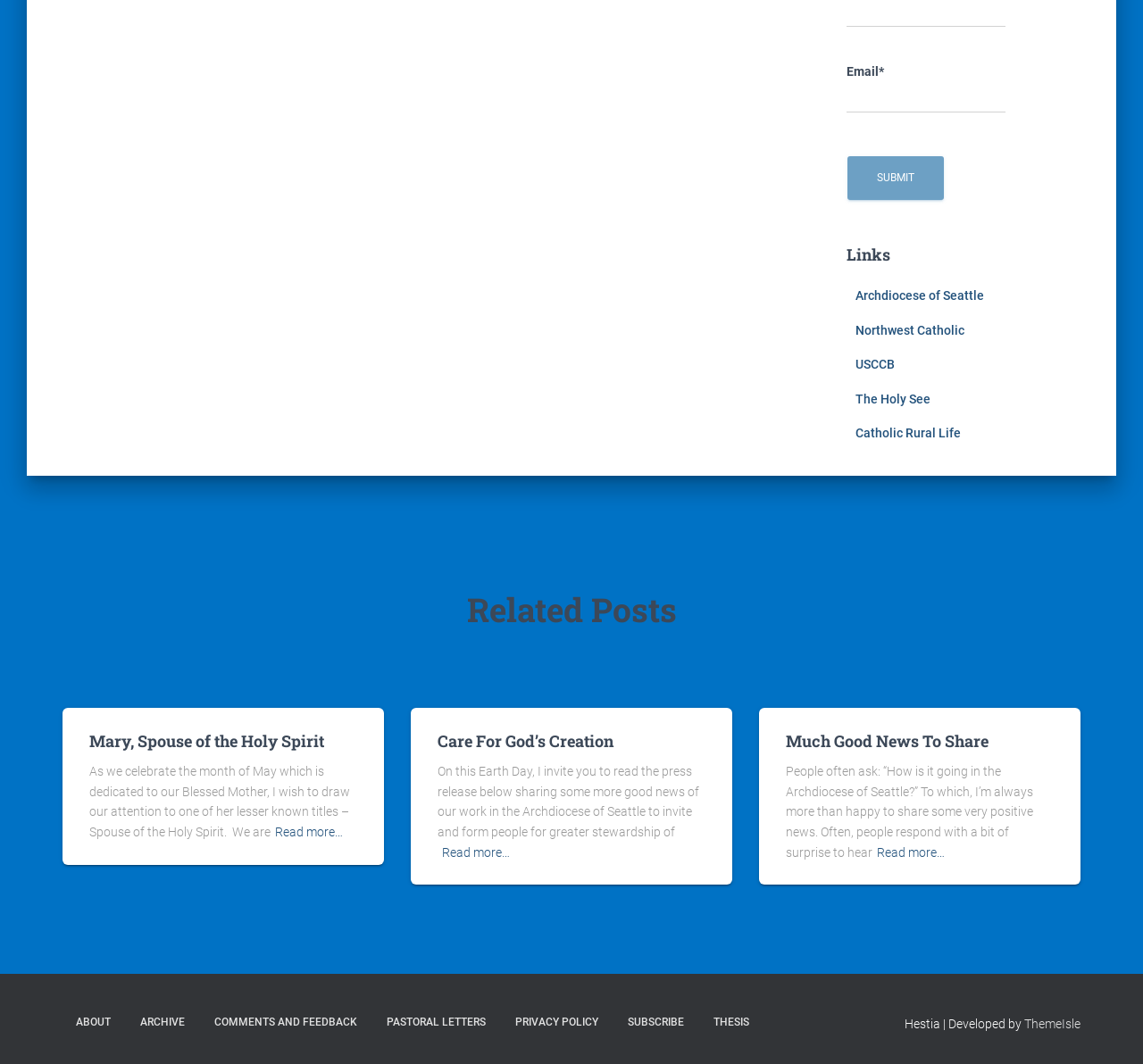Please identify the bounding box coordinates of the element's region that I should click in order to complete the following instruction: "Submit". The bounding box coordinates consist of four float numbers between 0 and 1, i.e., [left, top, right, bottom].

[0.741, 0.146, 0.825, 0.188]